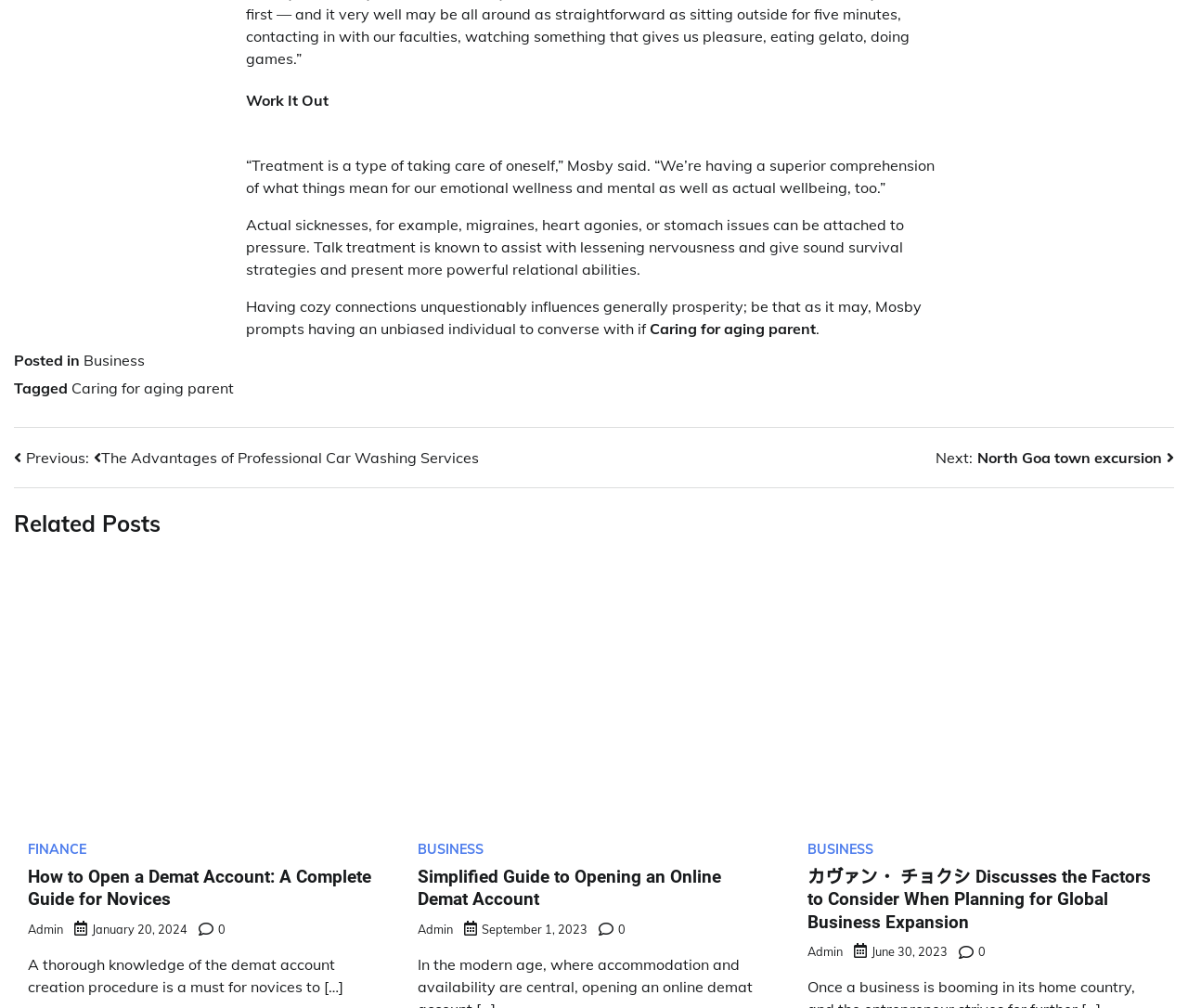What is the topic of the main article?
From the screenshot, supply a one-word or short-phrase answer.

Caring for aging parent